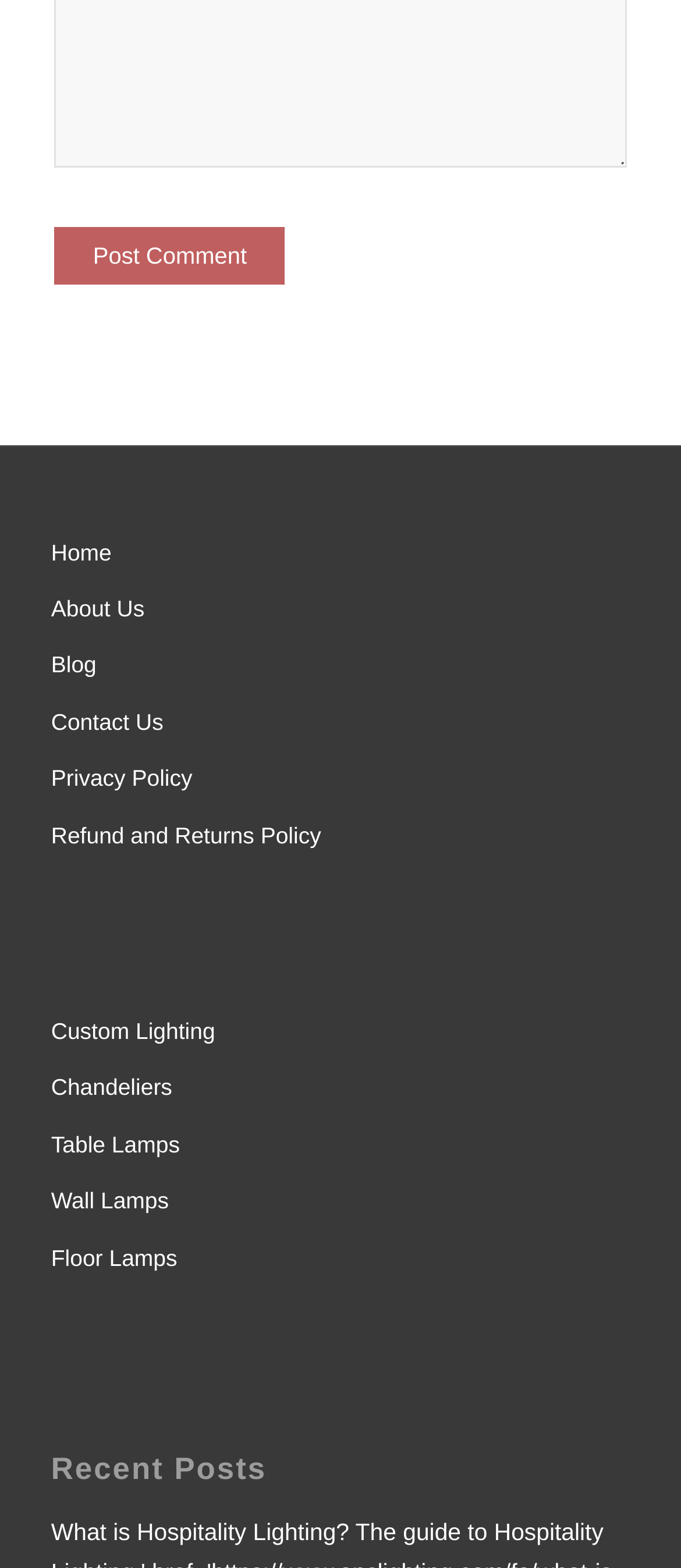How many main categories are there?
Refer to the image and give a detailed answer to the question.

I found two main categories: 'About' and 'Lighting'. The 'About' category includes links like 'Home', 'About Us', 'Blog', 'Contact Us', 'Privacy Policy', and 'Refund and Returns Policy', while the 'Lighting' category includes links like 'Custom Lighting', 'Chandeliers', 'Table Lamps', 'Wall Lamps', and 'Floor Lamps'.